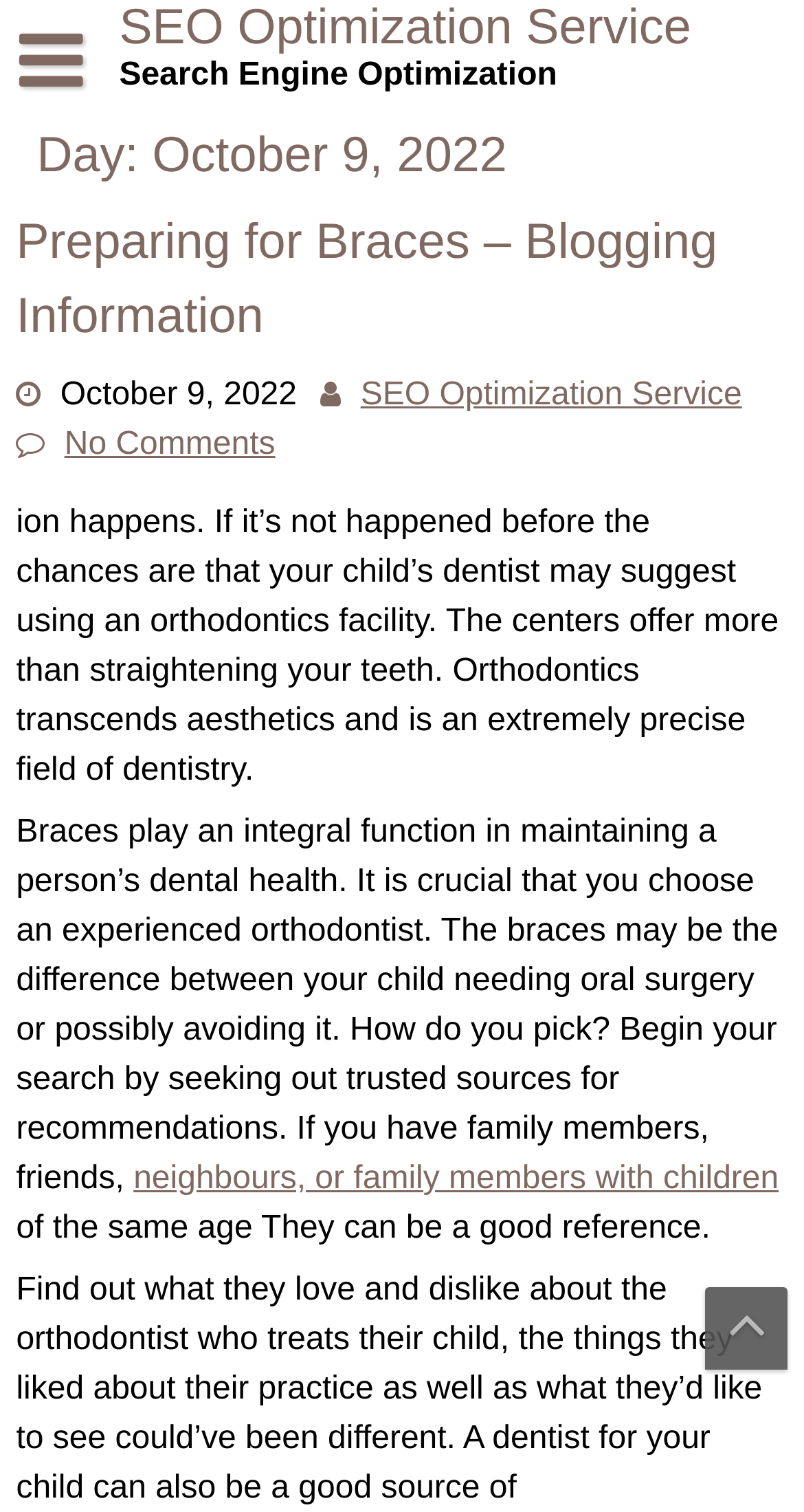Provide your answer to the question using just one word or phrase: What is the date mentioned in the webpage?

October 9, 2022